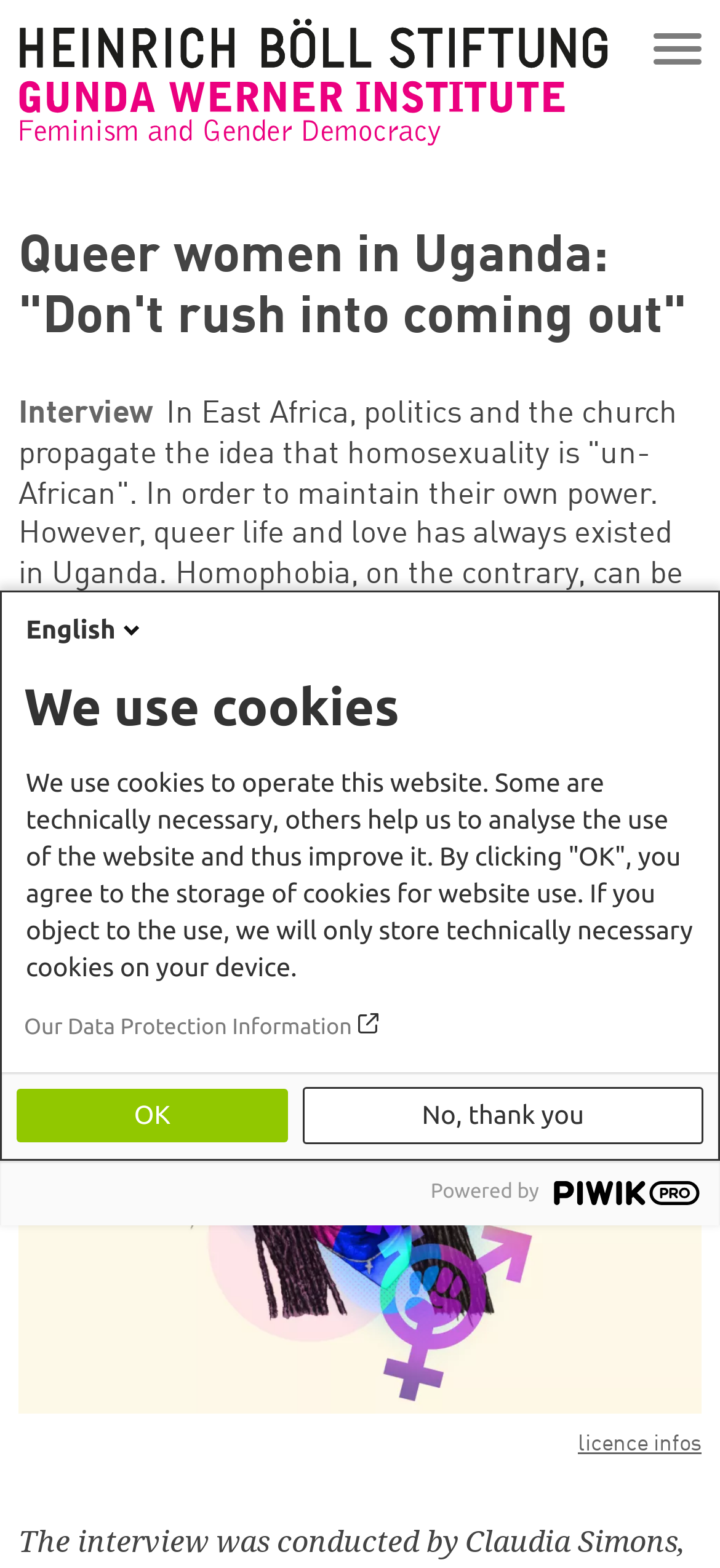Please answer the following question using a single word or phrase: 
What is the date of the article?

5 February 2021